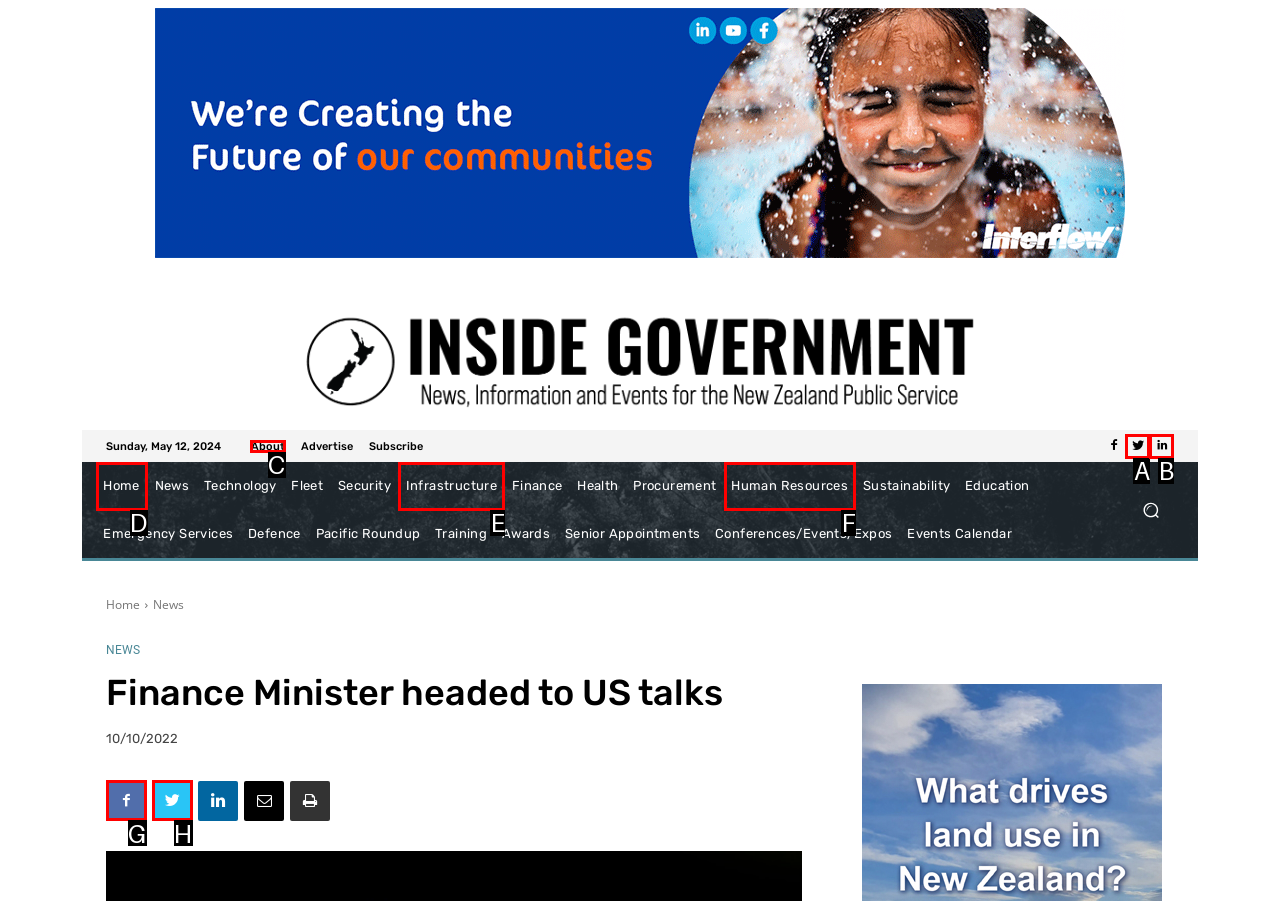Which lettered option should be clicked to perform the following task: Go to the About page
Respond with the letter of the appropriate option.

C